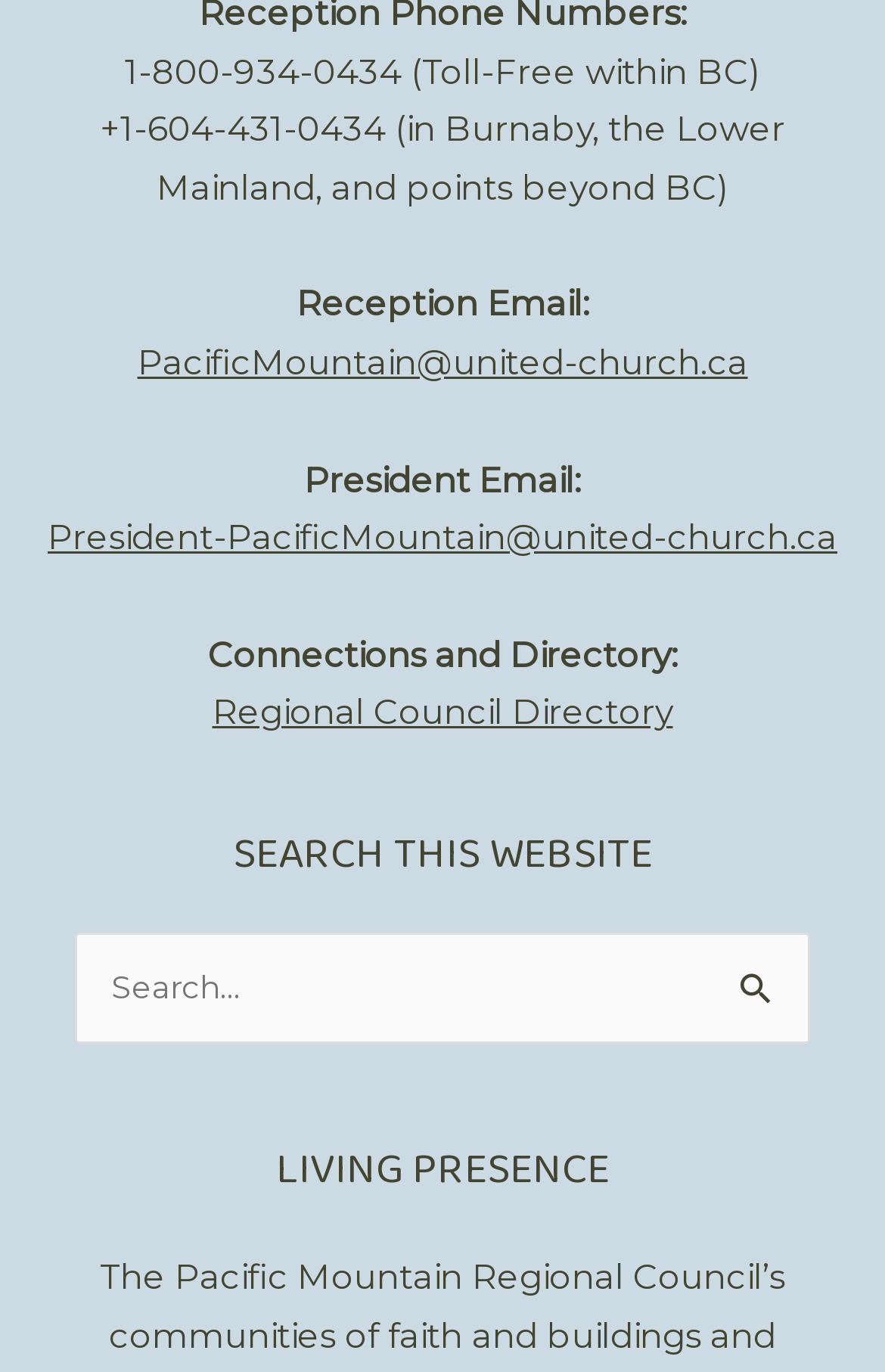Use a single word or phrase to answer the following:
What is the title of the second section?

LIVING PRESENCE